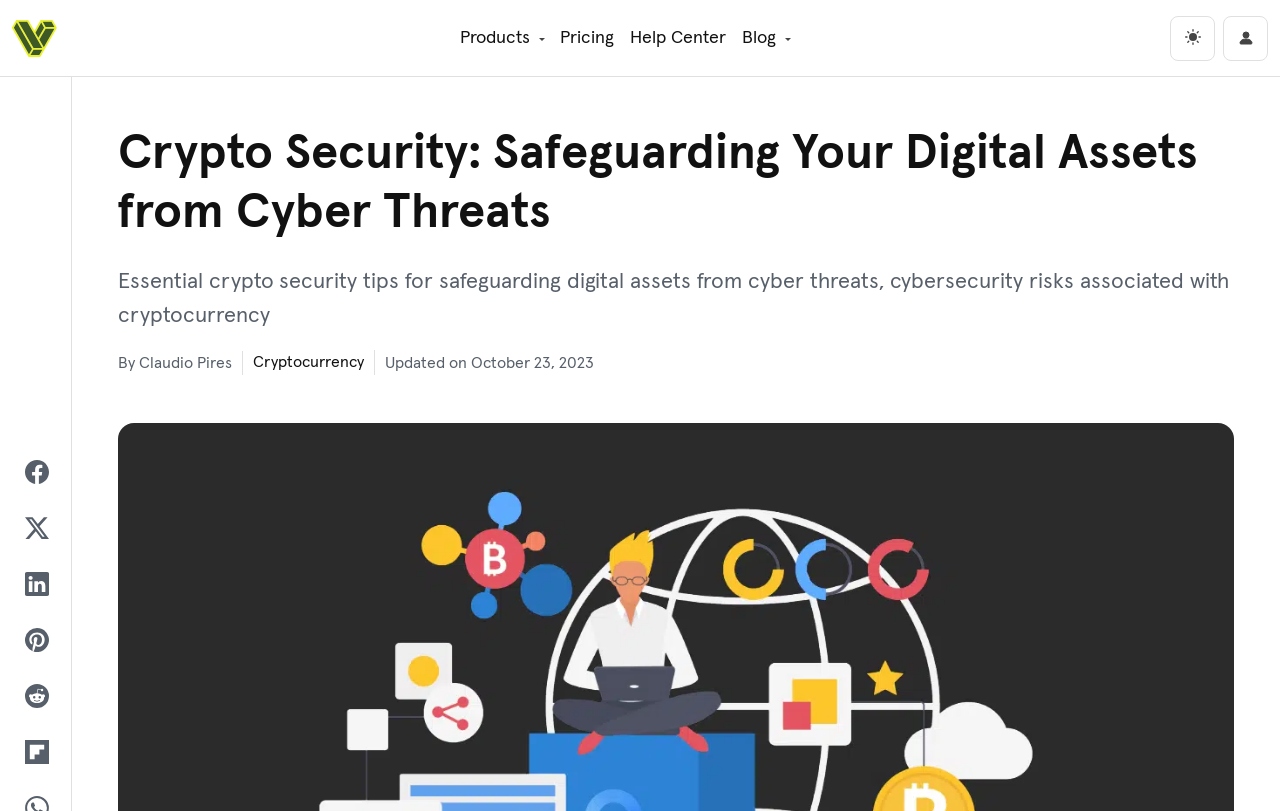Summarize the webpage with intricate details.

This webpage is about crypto security, specifically providing essential tips for safeguarding digital assets from cyber threats and cybersecurity risks associated with cryptocurrency. 

At the top of the page, there is a main navigation section that spans the entire width of the page. Within this section, there are several links, including "Products", "Pricing", "Help Center", and "Blog", which are positioned side by side. Additionally, there is a button labeled "dark" and a link to the user's "Account" on the right side of the navigation section. 

Below the navigation section, there is a heading that reads "Crypto Security: Safeguarding Your Digital Assets from Cyber Threats". This heading is followed by a brief summary of the webpage's content, which is "Essential crypto security tips for safeguarding digital assets from cyber threats, cybersecurity risks associated with cryptocurrency". 

The author of the article, Claudio Pires, is credited below the summary, along with a link to the topic "Cryptocurrency". The article was last updated on October 23, 2023, as indicated by the date displayed below the author's name.